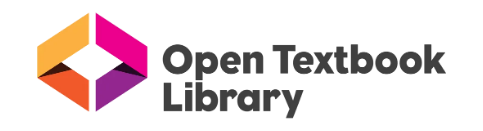What is the purpose of the Open Textbook Library?
Offer a detailed and exhaustive answer to the question.

The Open Textbook Library is an online platform dedicated to providing free and openly licensed educational materials, aiming to enhance the accessibility of educational content for students and educators, promoting collaboration and sharing in academia.